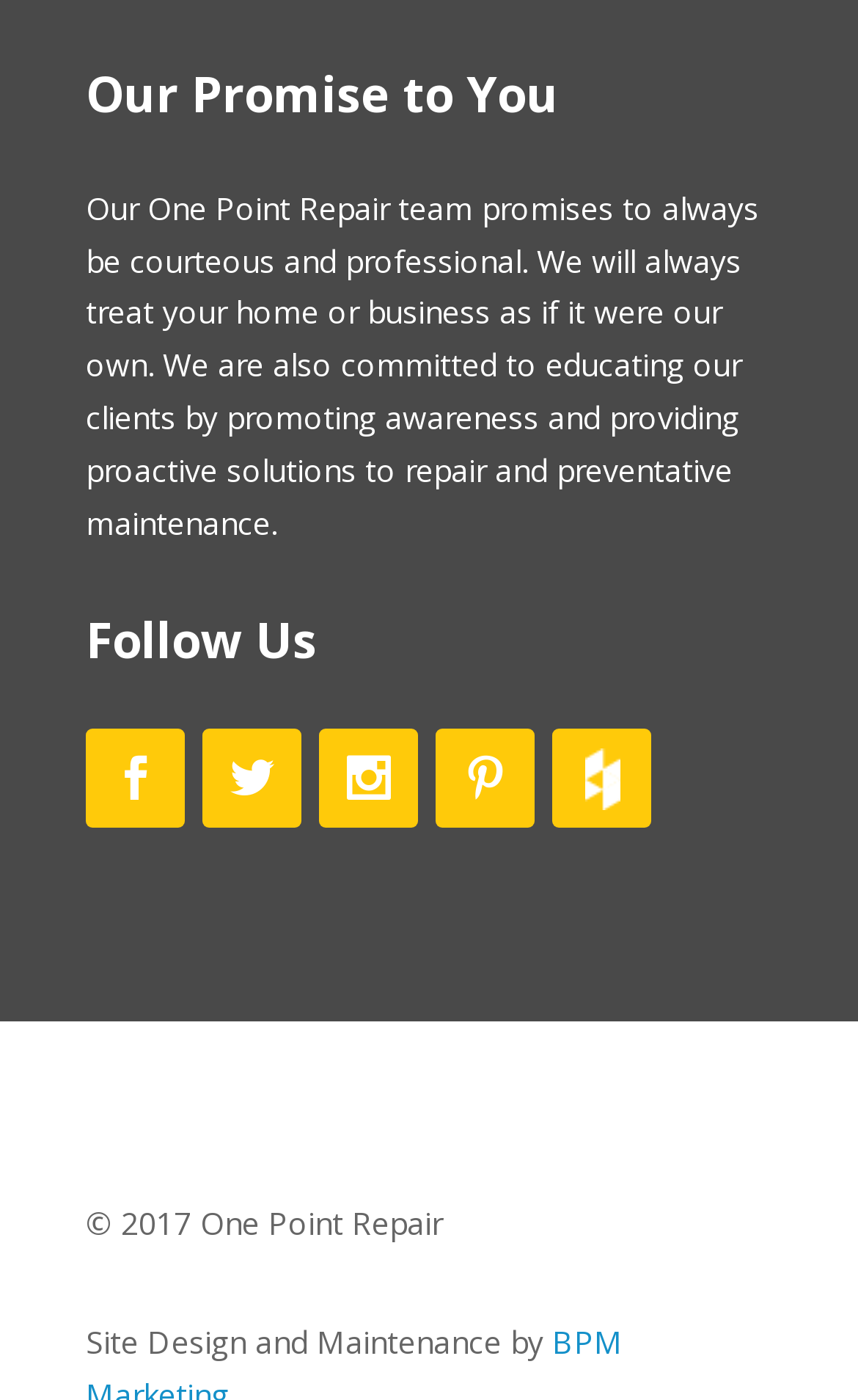Please provide the bounding box coordinates for the UI element as described: "Pinterest". The coordinates must be four floats between 0 and 1, represented as [left, top, right, bottom].

[0.508, 0.521, 0.623, 0.592]